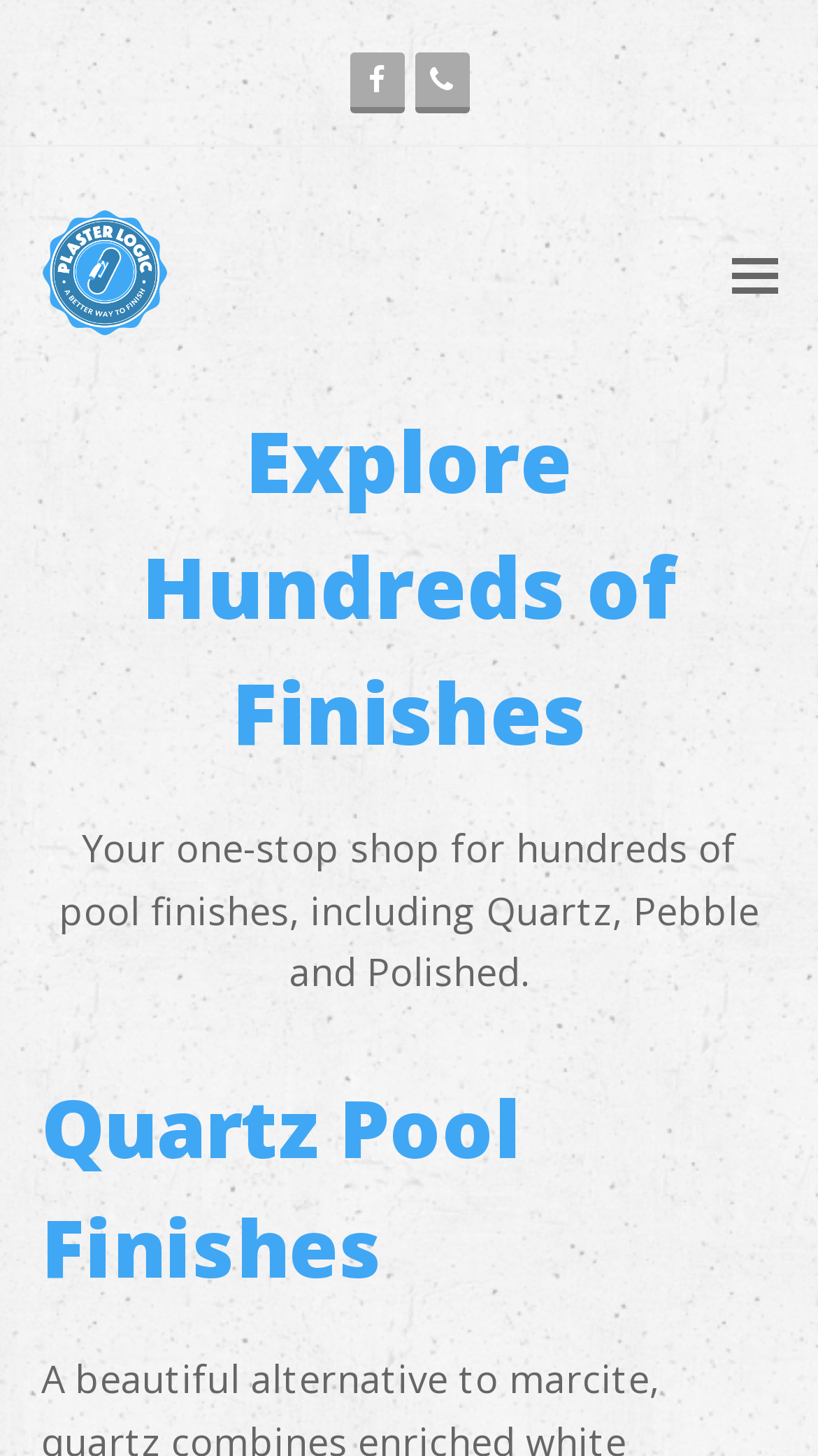Carefully examine the image and provide an in-depth answer to the question: How many social media links are present?

I can see a link to Facebook, which is the only social media link present on the webpage. There might be other links, but they are not social media links.